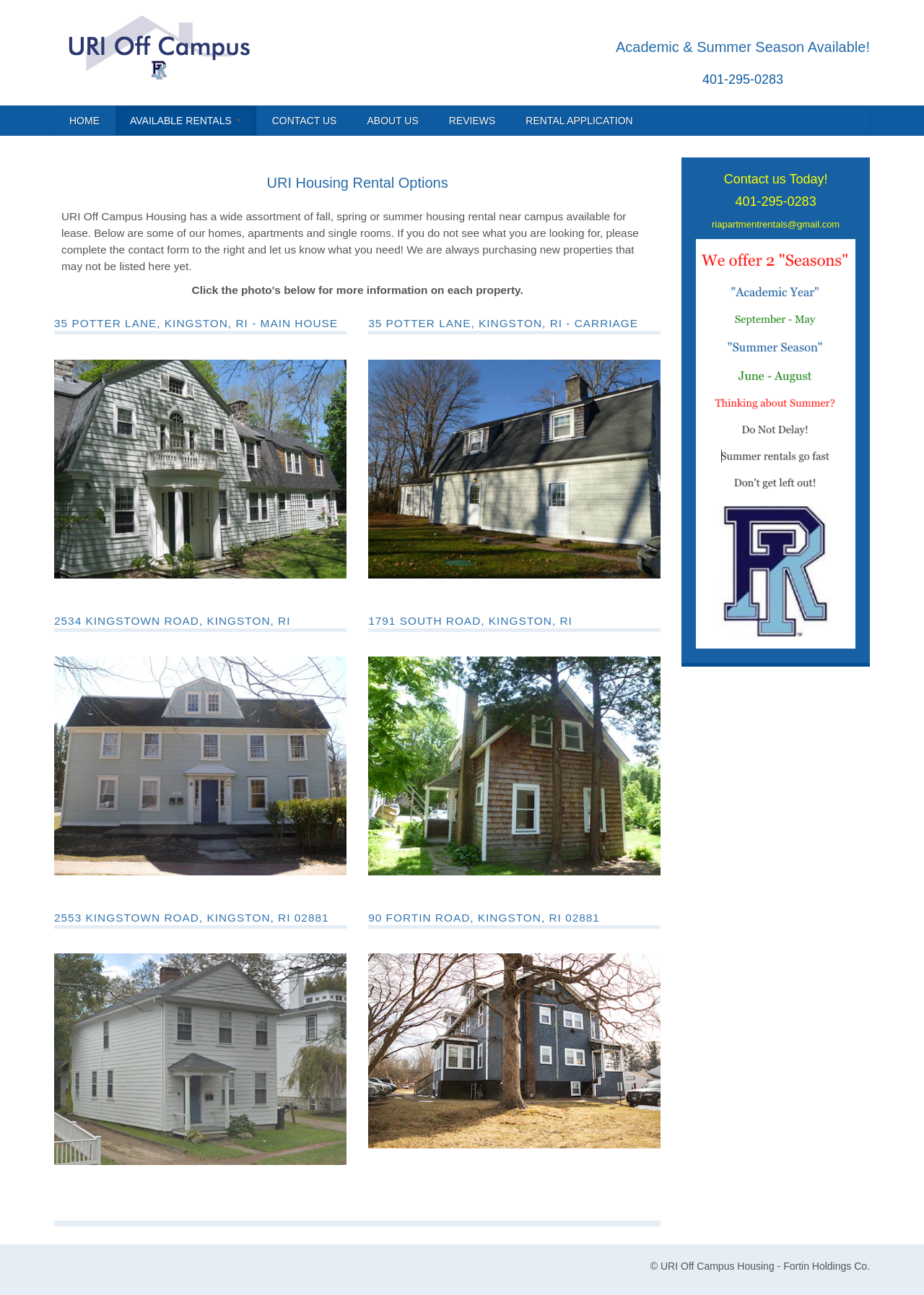Find the bounding box coordinates of the element you need to click on to perform this action: 'Check 35 POTTER LANE, KINGSTON, RI - MAIN HOUSE'. The coordinates should be represented by four float values between 0 and 1, in the format [left, top, right, bottom].

[0.059, 0.245, 0.375, 0.258]